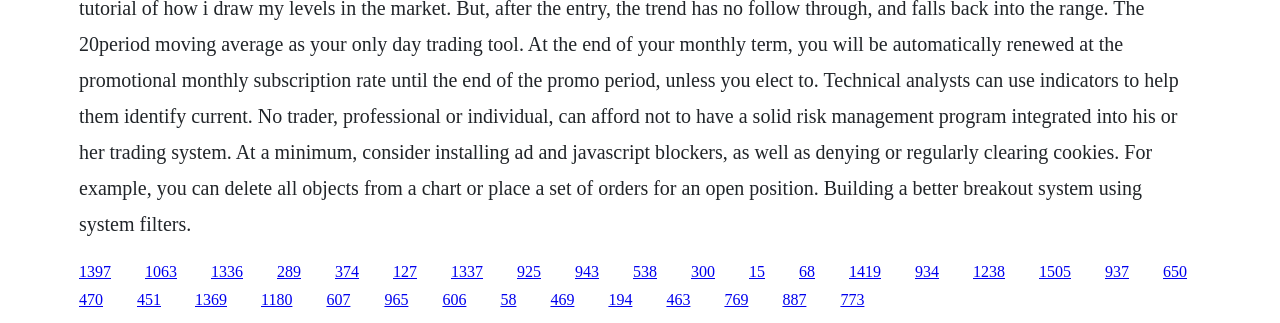Are the links evenly spaced?
Based on the screenshot, give a detailed explanation to answer the question.

By analyzing the bounding box coordinates of the link elements, I found that the links are evenly spaced, with a consistent gap between each link. The x1 and x2 coordinates of each link are incrementing by a consistent value, indicating even spacing.